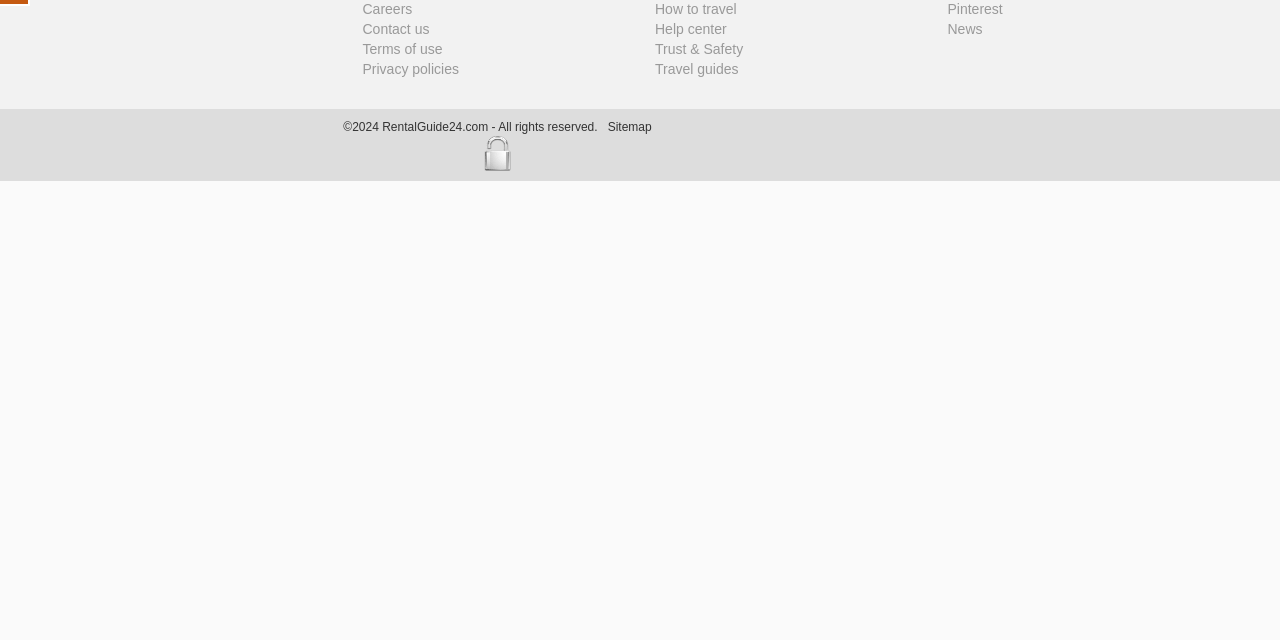Extract the bounding box coordinates for the described element: "info@alterfin.be". The coordinates should be represented as four float numbers between 0 and 1: [left, top, right, bottom].

None